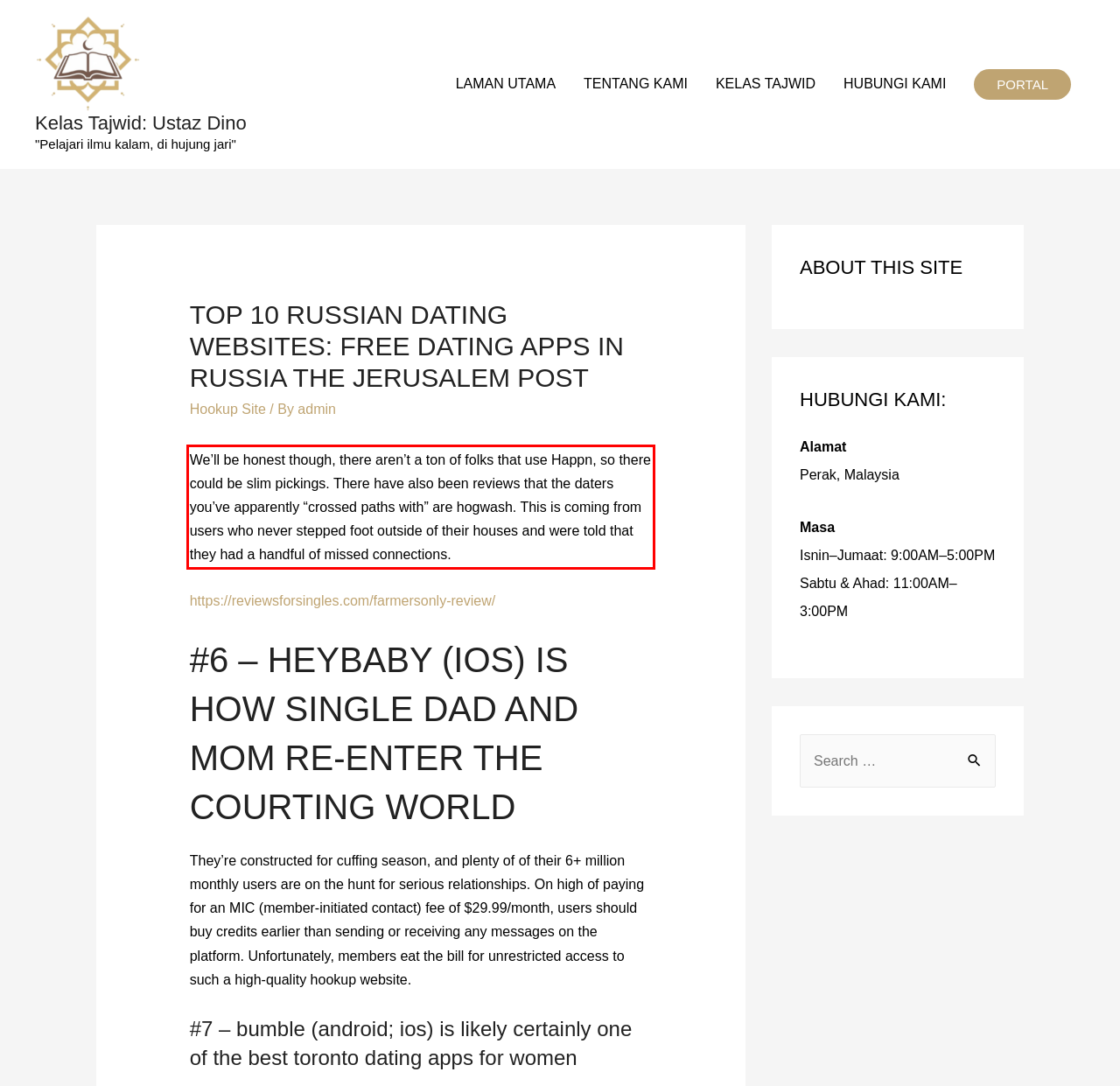Please identify and extract the text from the UI element that is surrounded by a red bounding box in the provided webpage screenshot.

We’ll be honest though, there aren’t a ton of folks that use Happn, so there could be slim pickings. There have also been reviews that the daters you’ve apparently “crossed paths with” are hogwash. This is coming from users who never stepped foot outside of their houses and were told that they had a handful of missed connections.